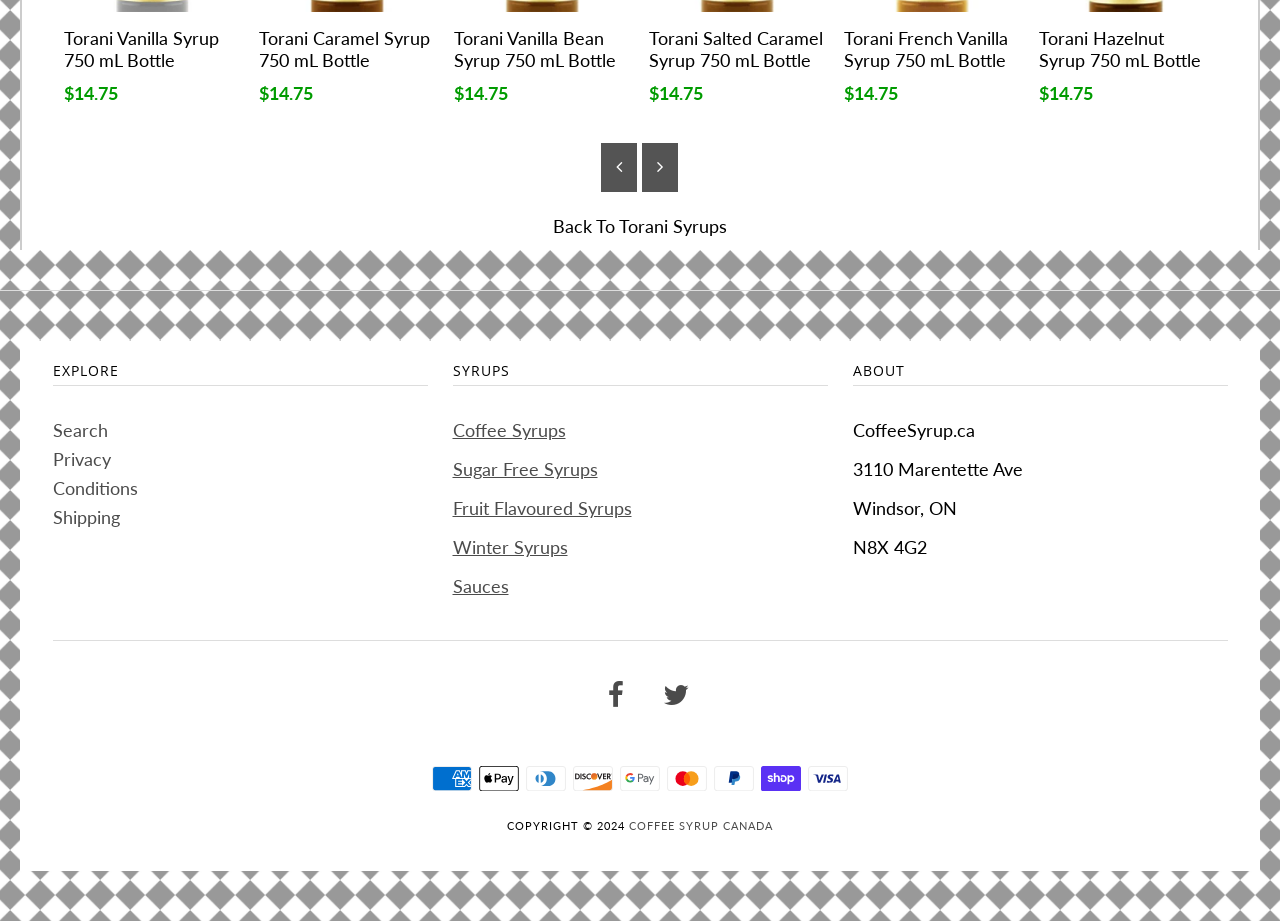Show the bounding box coordinates of the region that should be clicked to follow the instruction: "Go to Torani Syrups."

[0.484, 0.233, 0.568, 0.257]